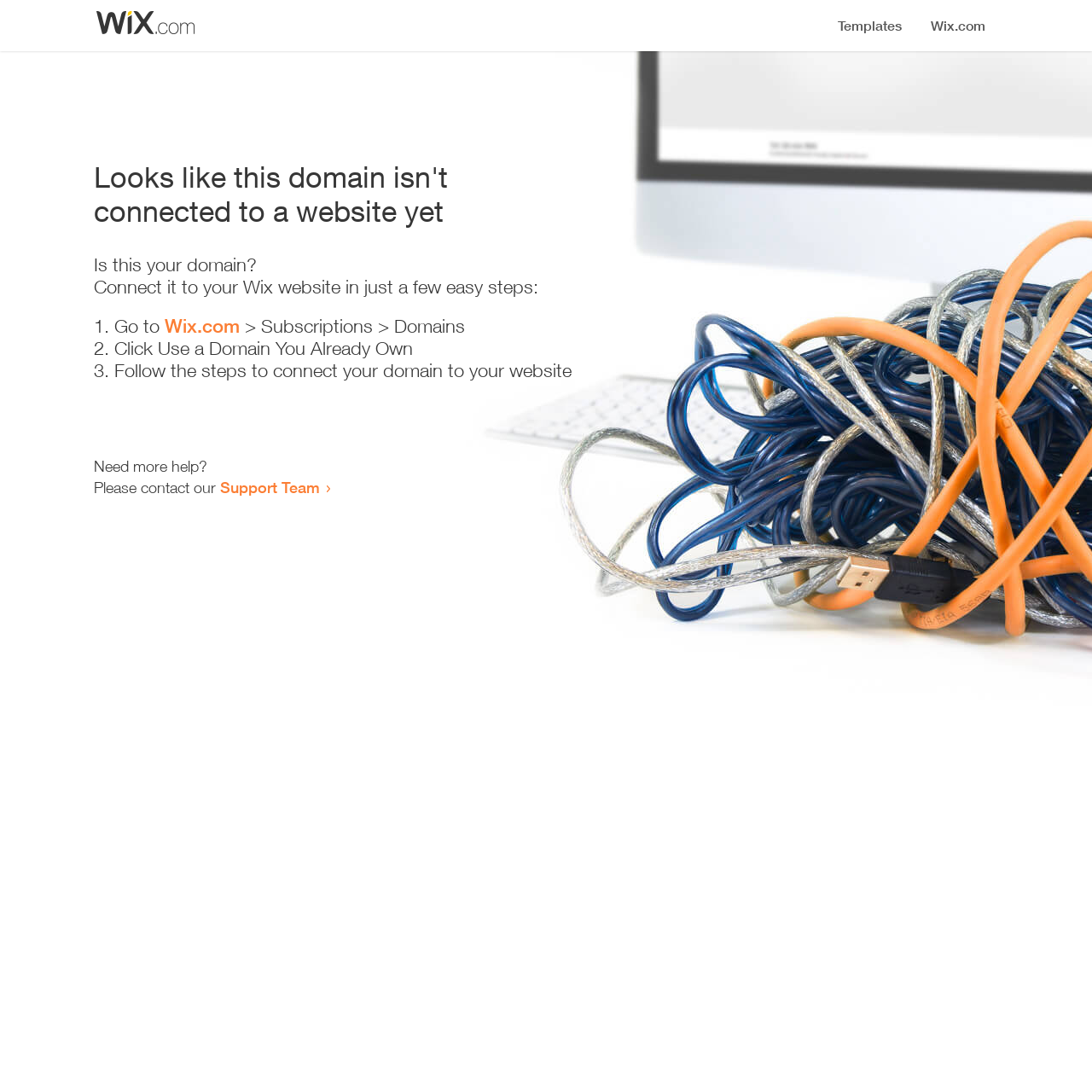Respond concisely with one word or phrase to the following query:
What is the status of the domain?

Not connected